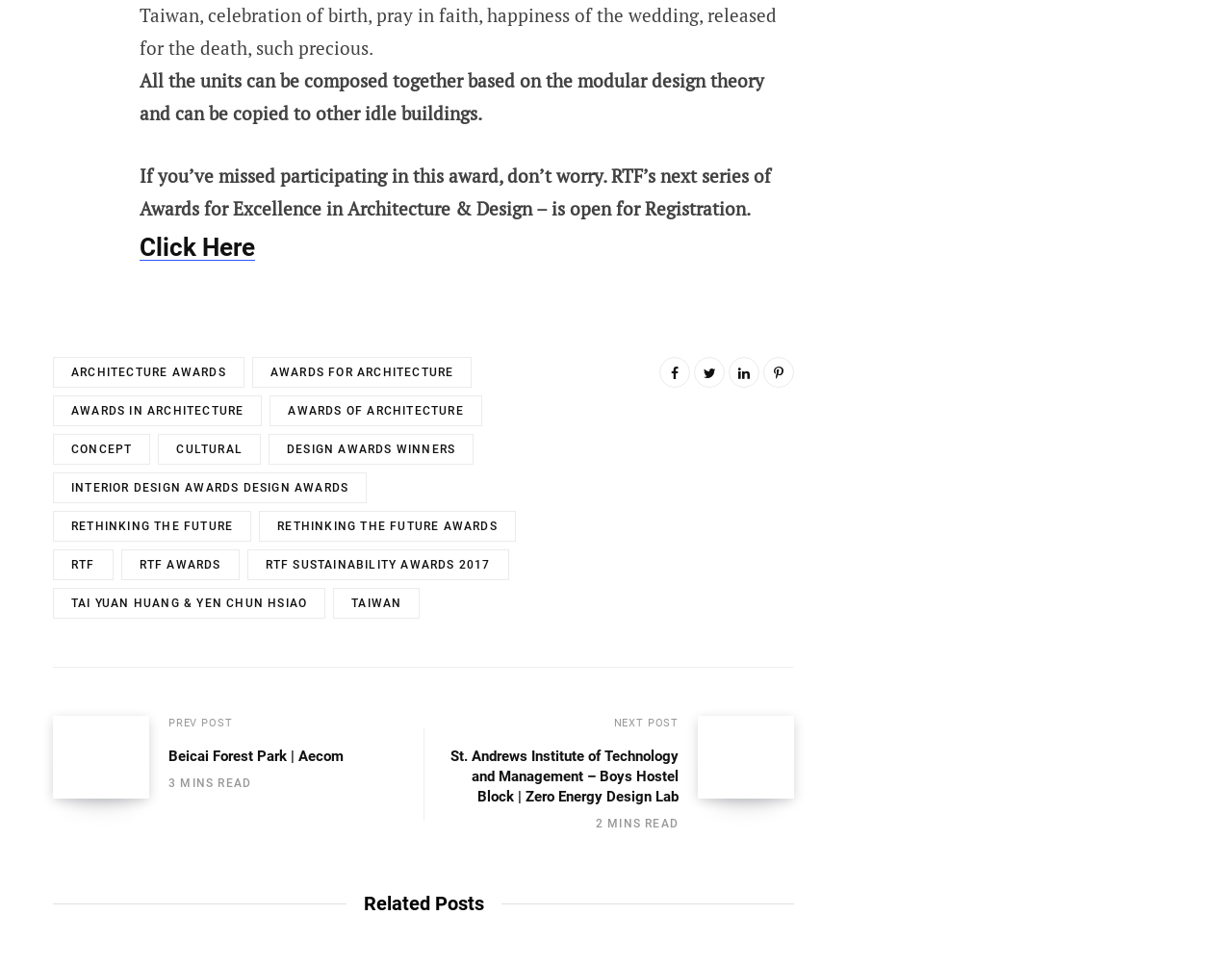What is the topic of the award mentioned?
Using the information from the image, provide a comprehensive answer to the question.

The topic of the award mentioned can be inferred from the text 'RTF’s next series of Awards for Excellence in Architecture & Design – is open for Registration.' which suggests that the award is related to Architecture and Design.